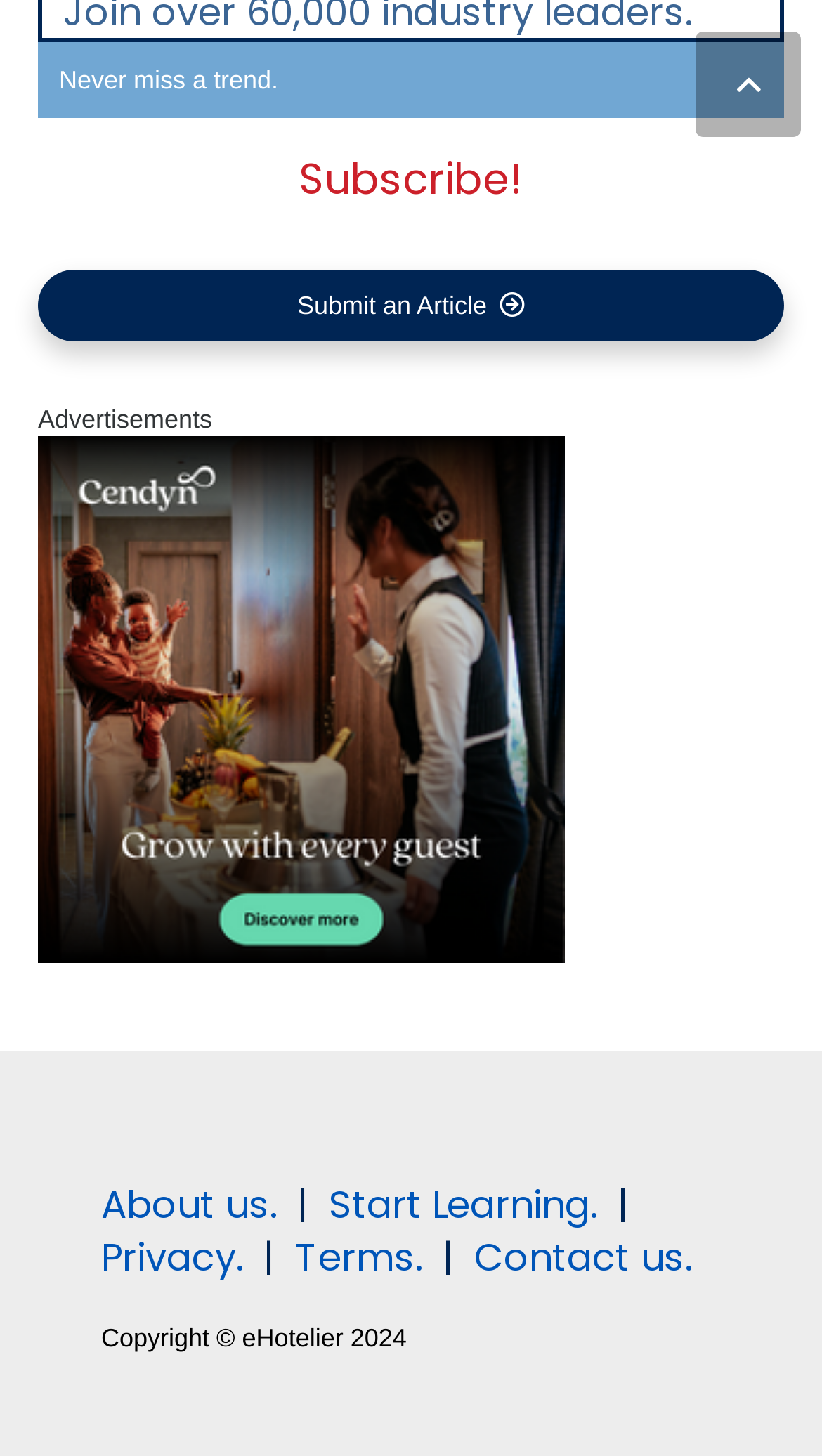Locate the UI element described by Privacy. in the provided webpage screenshot. Return the bounding box coordinates in the format (top-left x, top-left y, bottom-right x, bottom-right y), ensuring all values are between 0 and 1.

[0.123, 0.895, 0.295, 0.931]